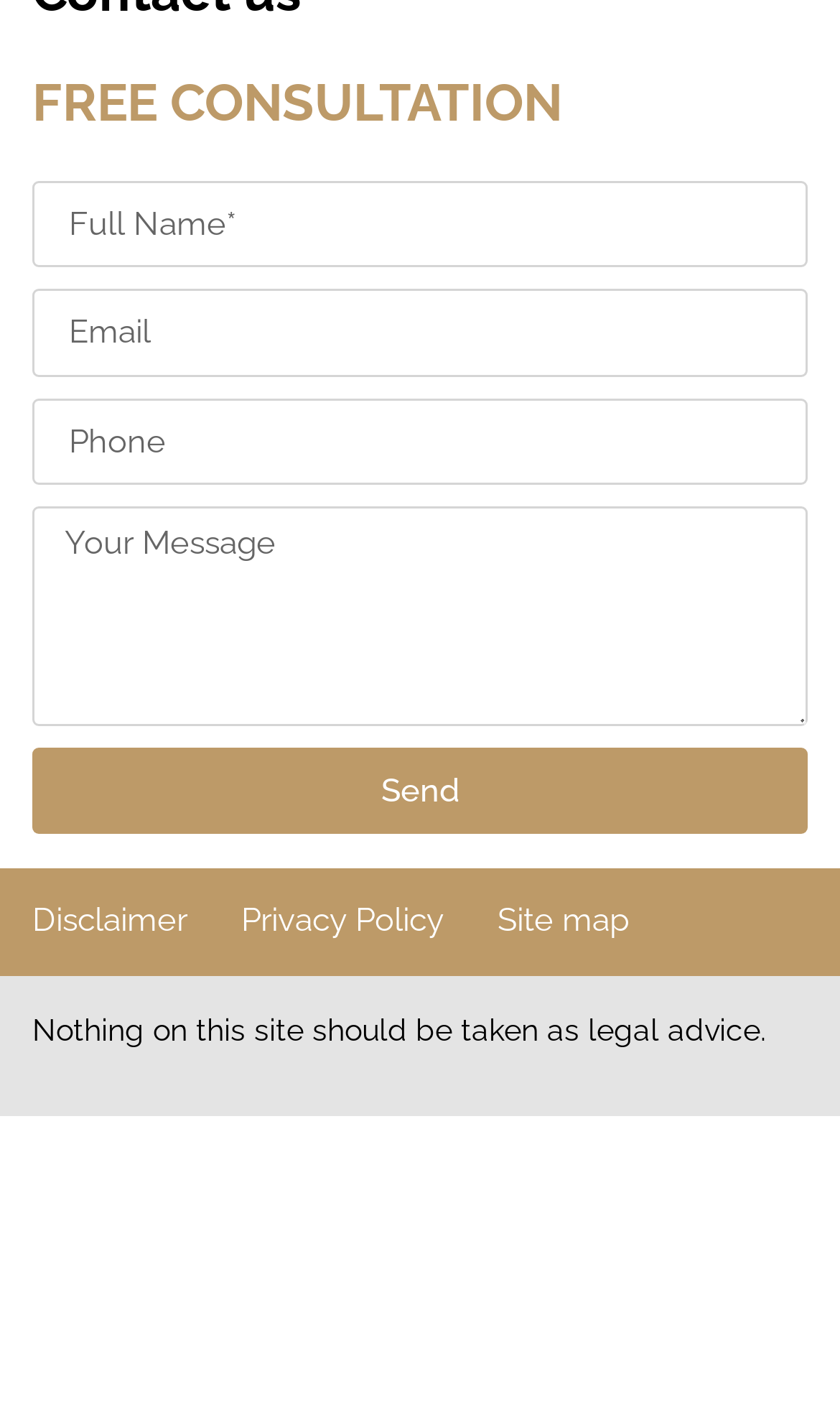Please mark the bounding box coordinates of the area that should be clicked to carry out the instruction: "Enter phone number".

[0.038, 0.282, 0.962, 0.343]